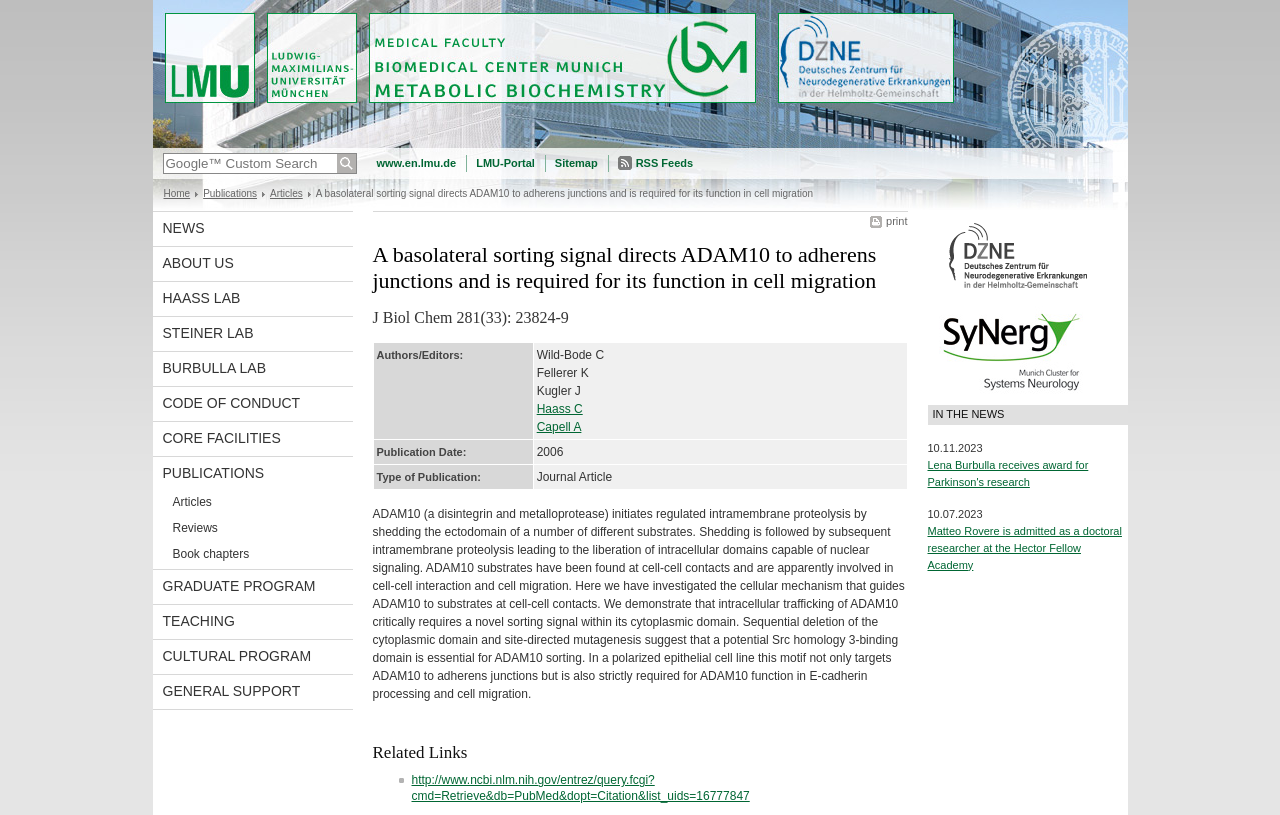Please determine the bounding box coordinates for the element with the description: "Burbulla Lab".

[0.119, 0.433, 0.275, 0.472]